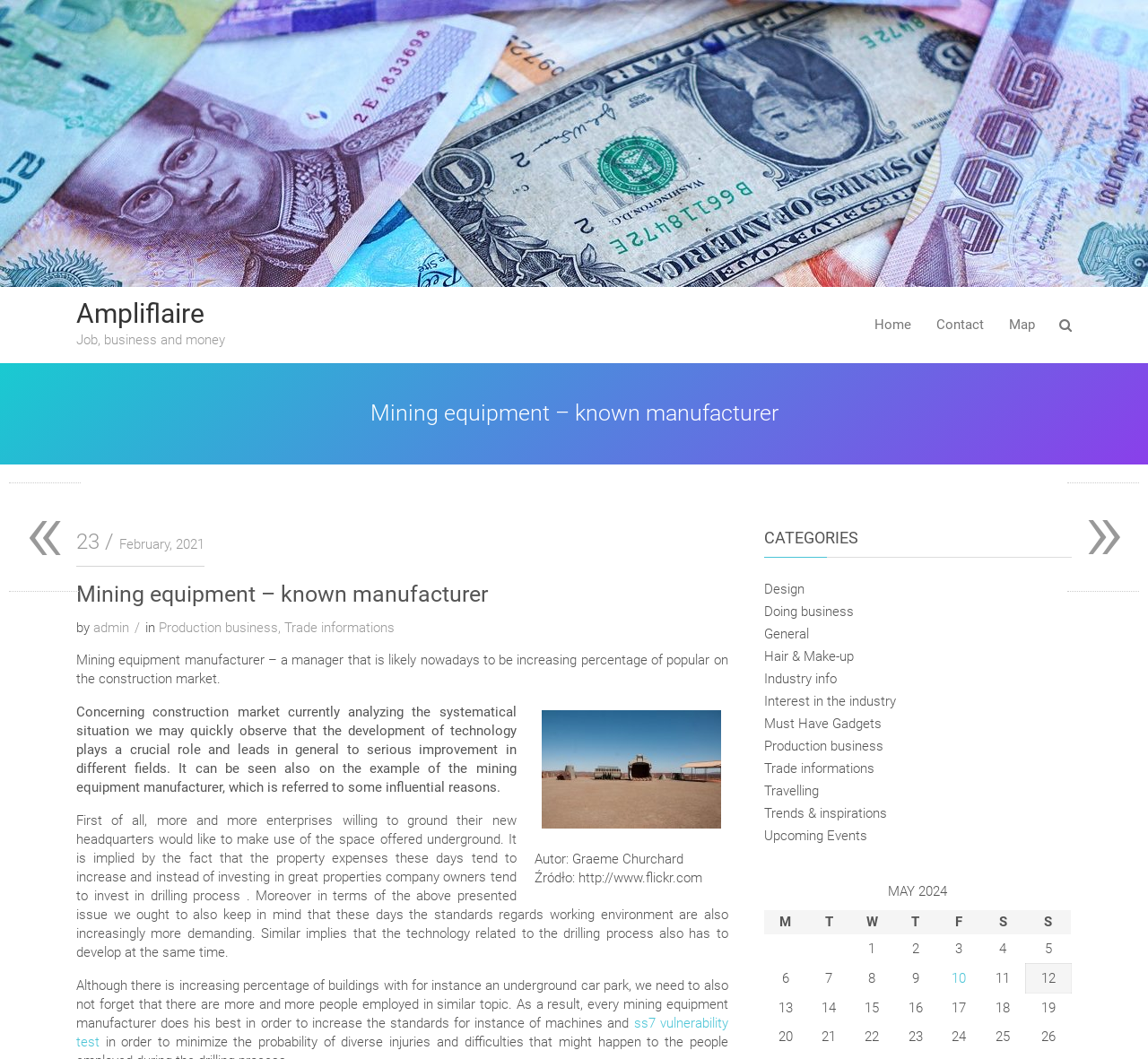Extract the text of the main heading from the webpage.

Mining equipment – known manufacturer